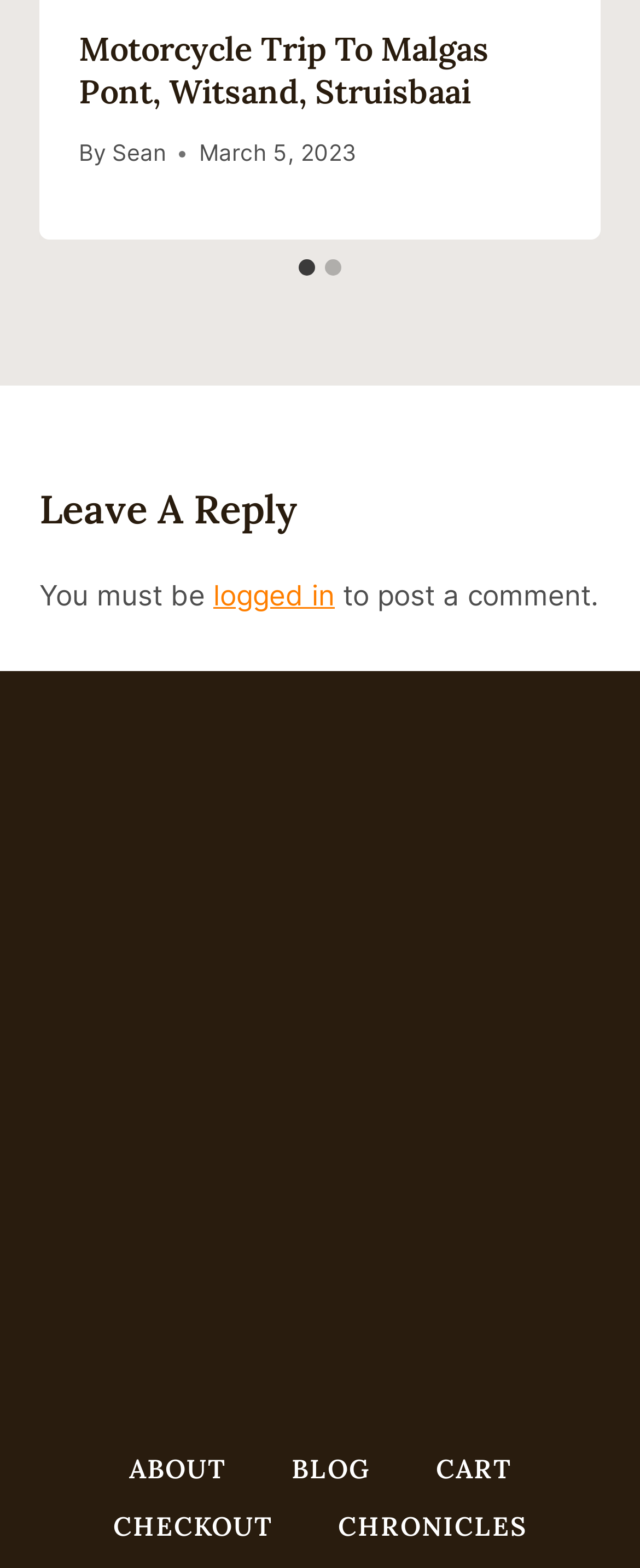How many slides are available in the blog post?
Please answer the question with as much detail and depth as you can.

The number of slides available in the blog post can be determined by counting the number of tab elements in the tablist element. There are two tab elements, 'Go to slide 1' and 'Go to slide 2', indicating that there are two slides available.